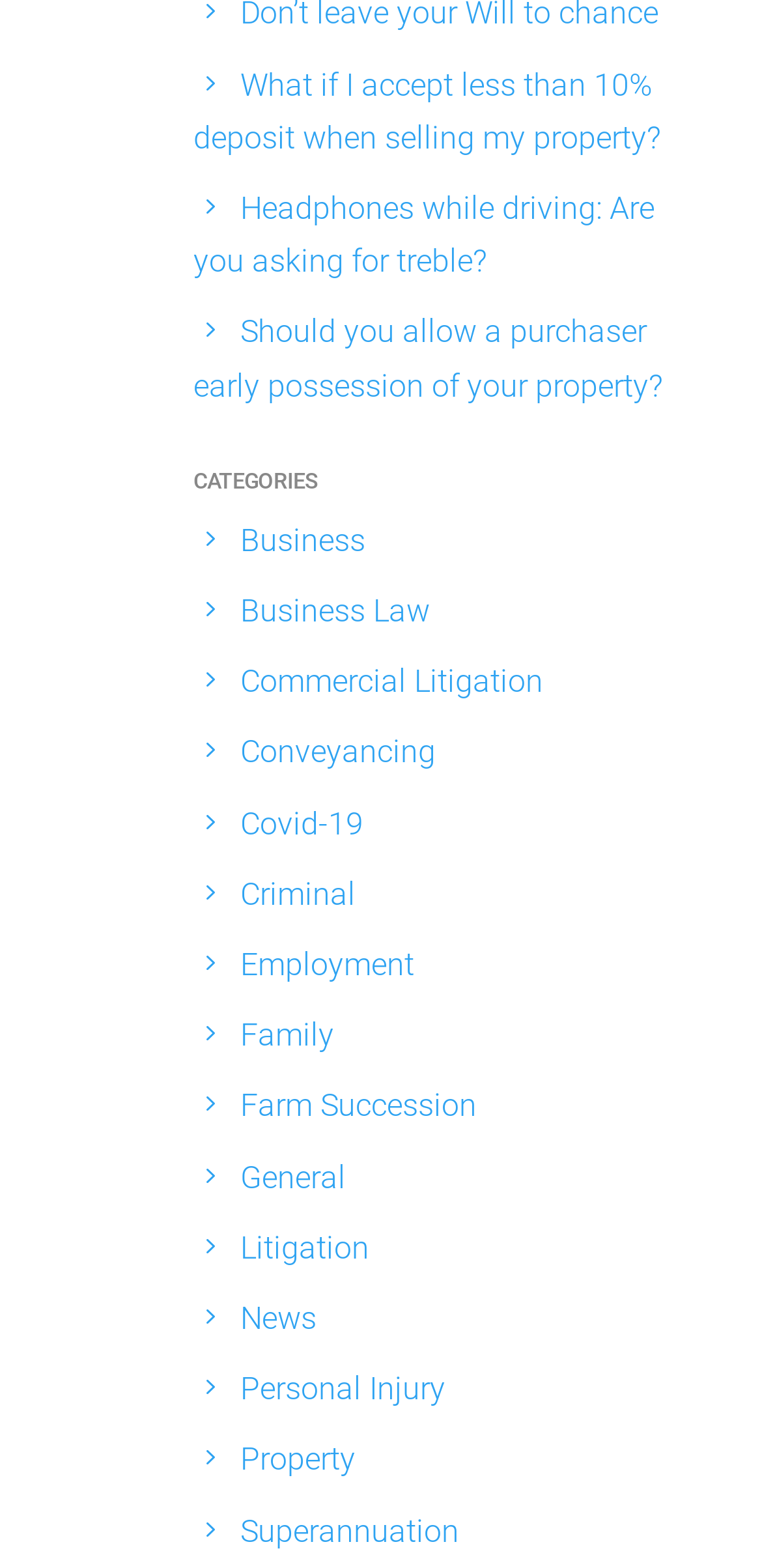Please respond in a single word or phrase: 
How many topics are related to law on the webpage?

5